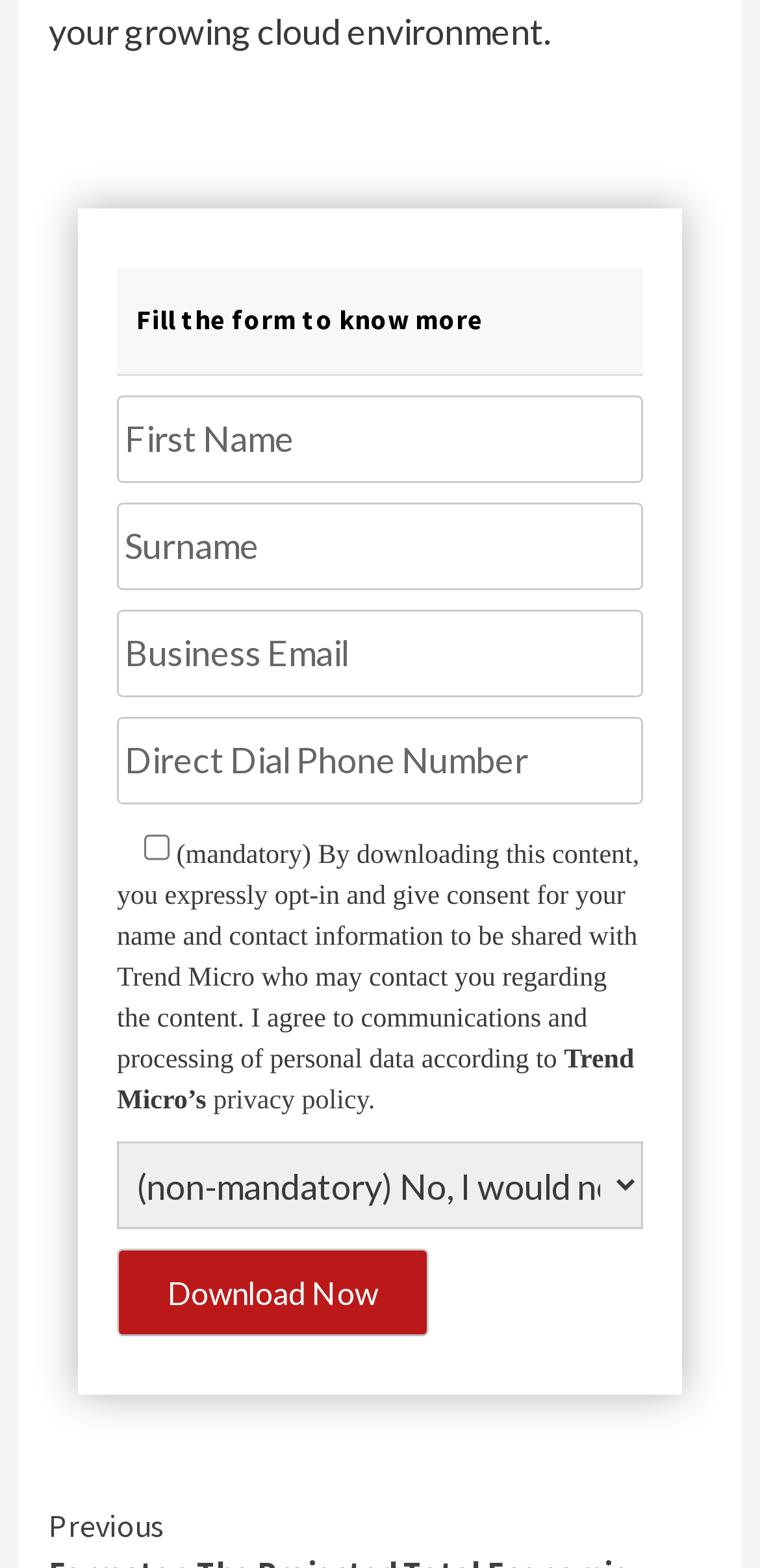What is the purpose of the form?
Offer a detailed and full explanation in response to the question.

The purpose of the form is to know more, as indicated by the heading 'Fill the form to know more' at the top of the page. This suggests that the user needs to fill out the form to access some information or content.